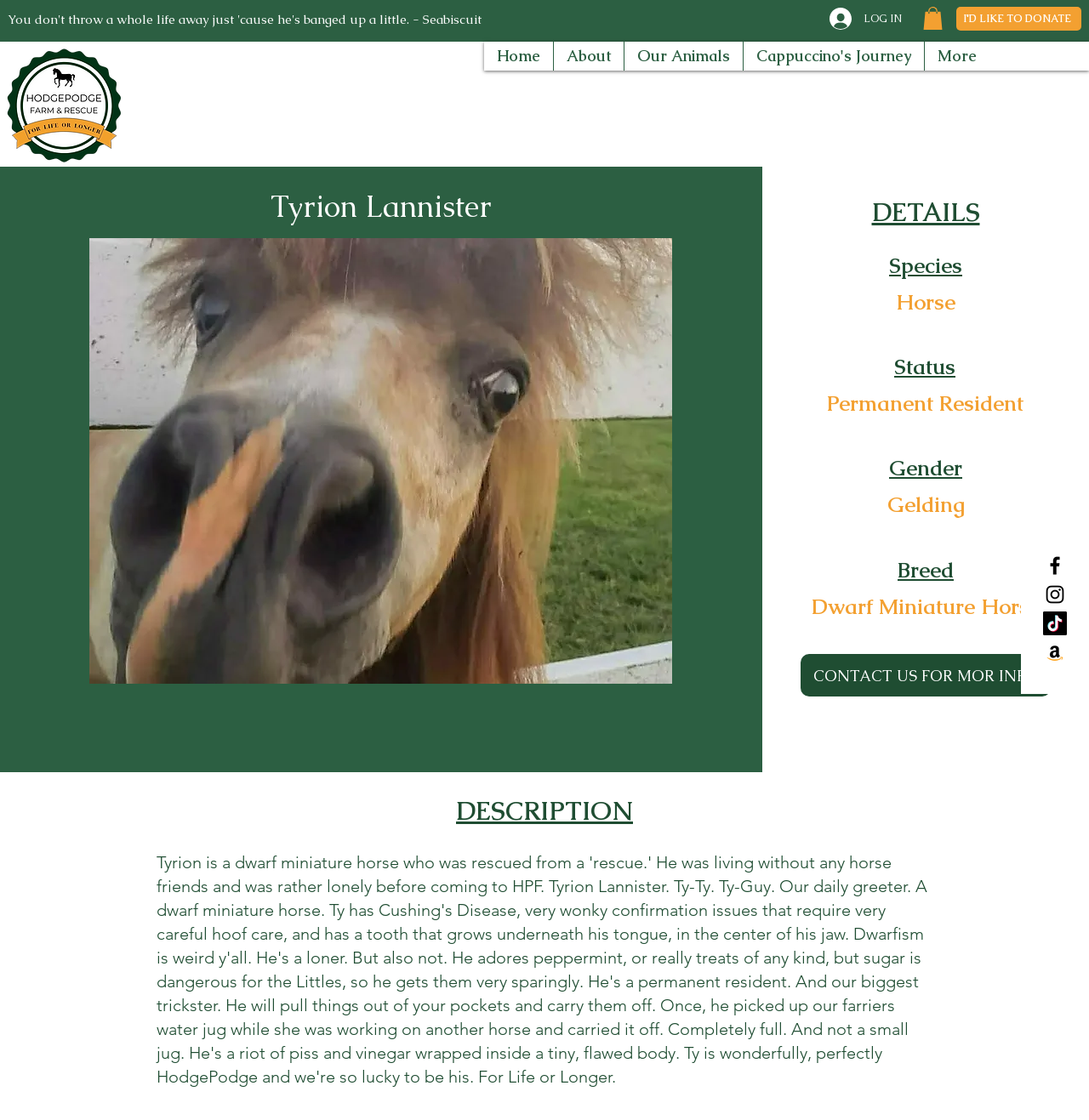Determine the bounding box for the UI element as described: "CONTACT US FOR MOR INFO". The coordinates should be represented as four float numbers between 0 and 1, formatted as [left, top, right, bottom].

[0.735, 0.584, 0.965, 0.622]